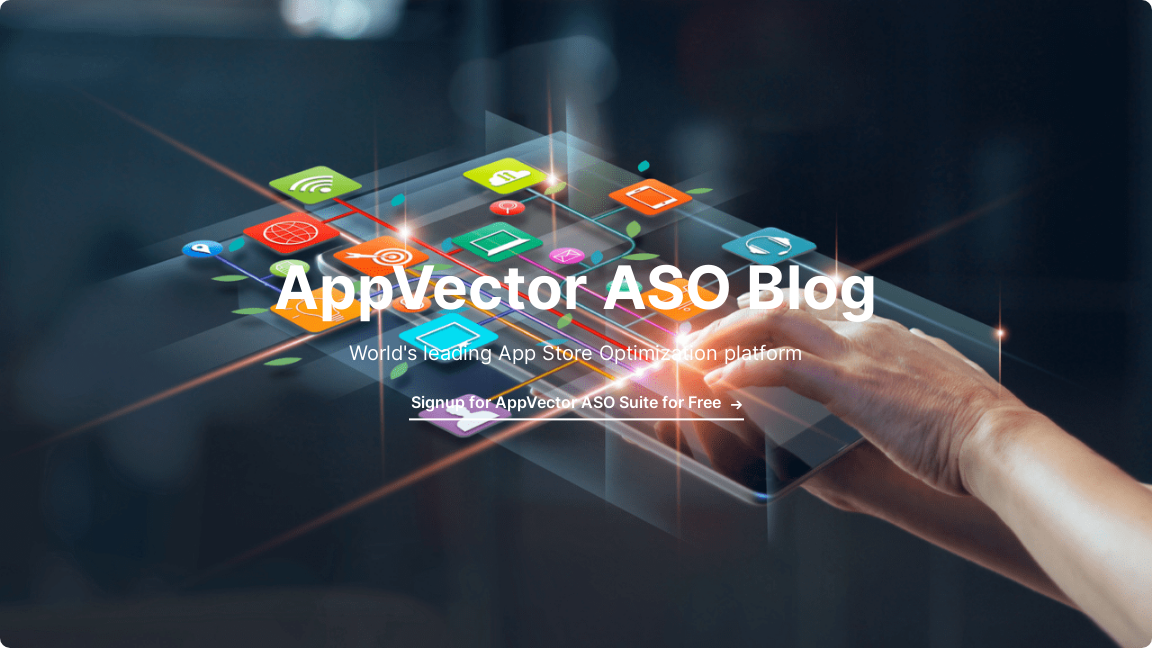What is displayed on the digital screen?
Based on the image, answer the question with as much detail as possible.

The digital screen displays various colorful app icons, symbolizing different features and functionalities, as shown in the foreground of the image.